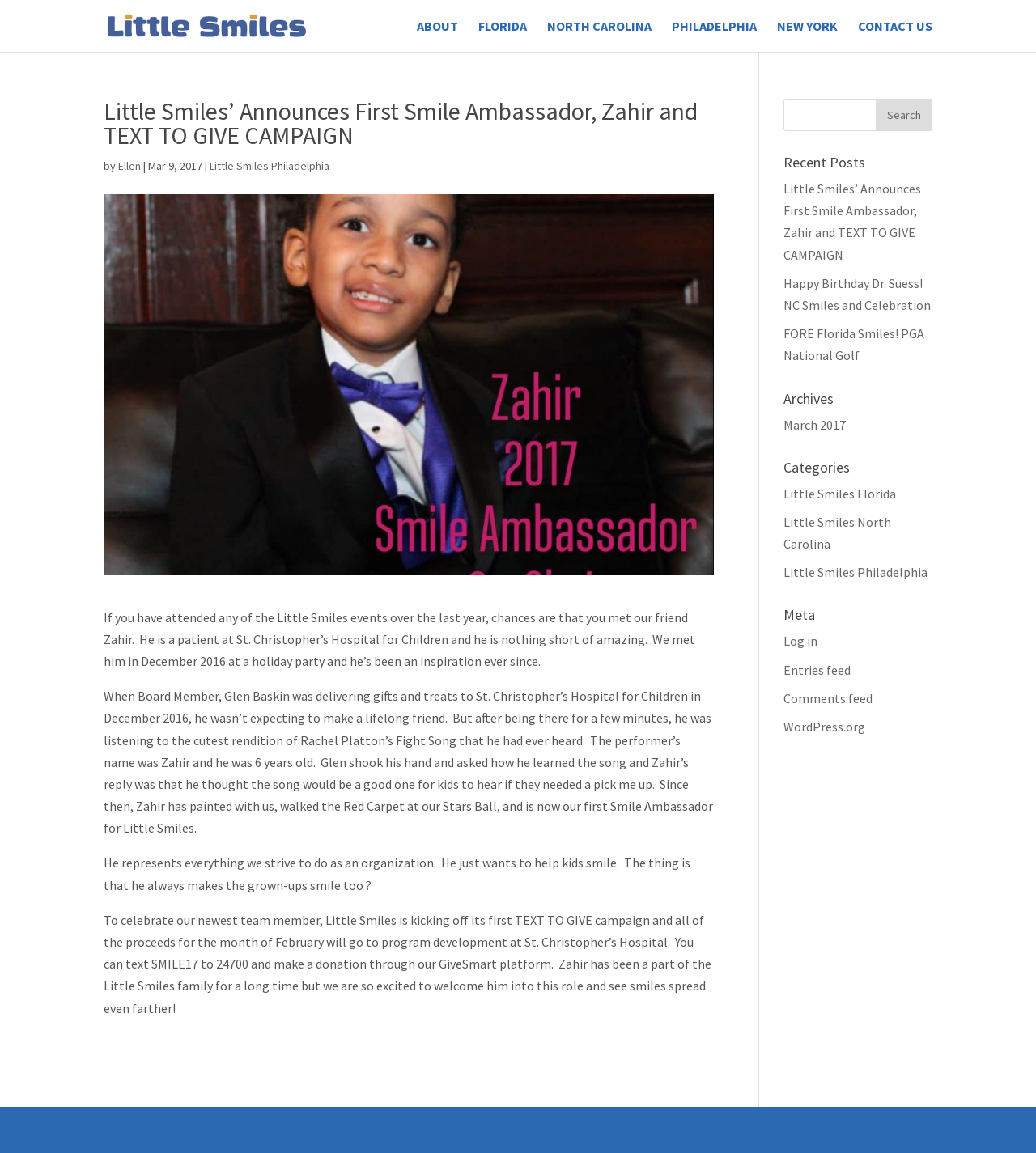Identify and provide the text of the main header on the webpage.

Little Smiles’ Announces First Smile Ambassador, Zahir and TEXT TO GIVE CAMPAIGN